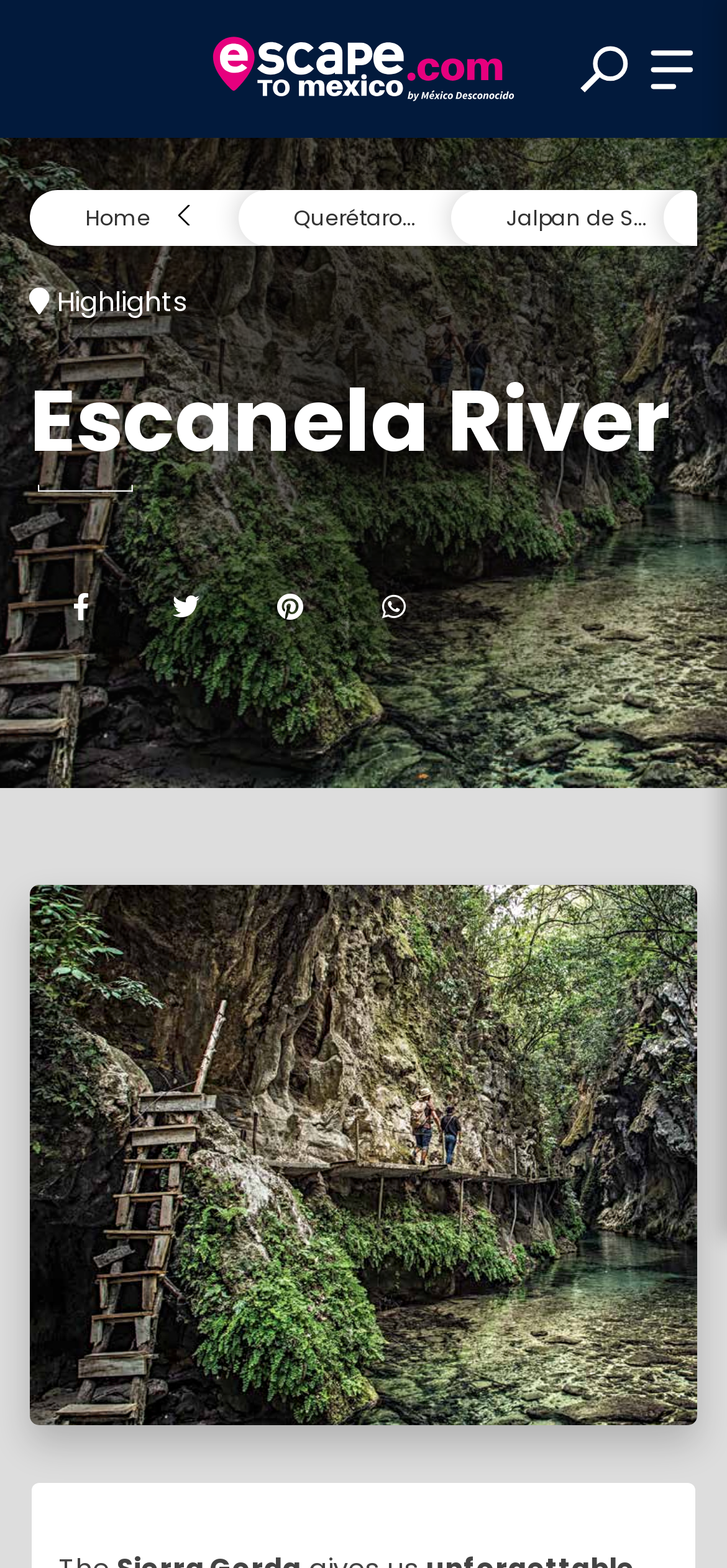Using the information in the image, could you please answer the following question in detail:
What is the text above the login section?

The text above the login section is 'Iniciar sesión', which is a heading element indicating the start of the login section.